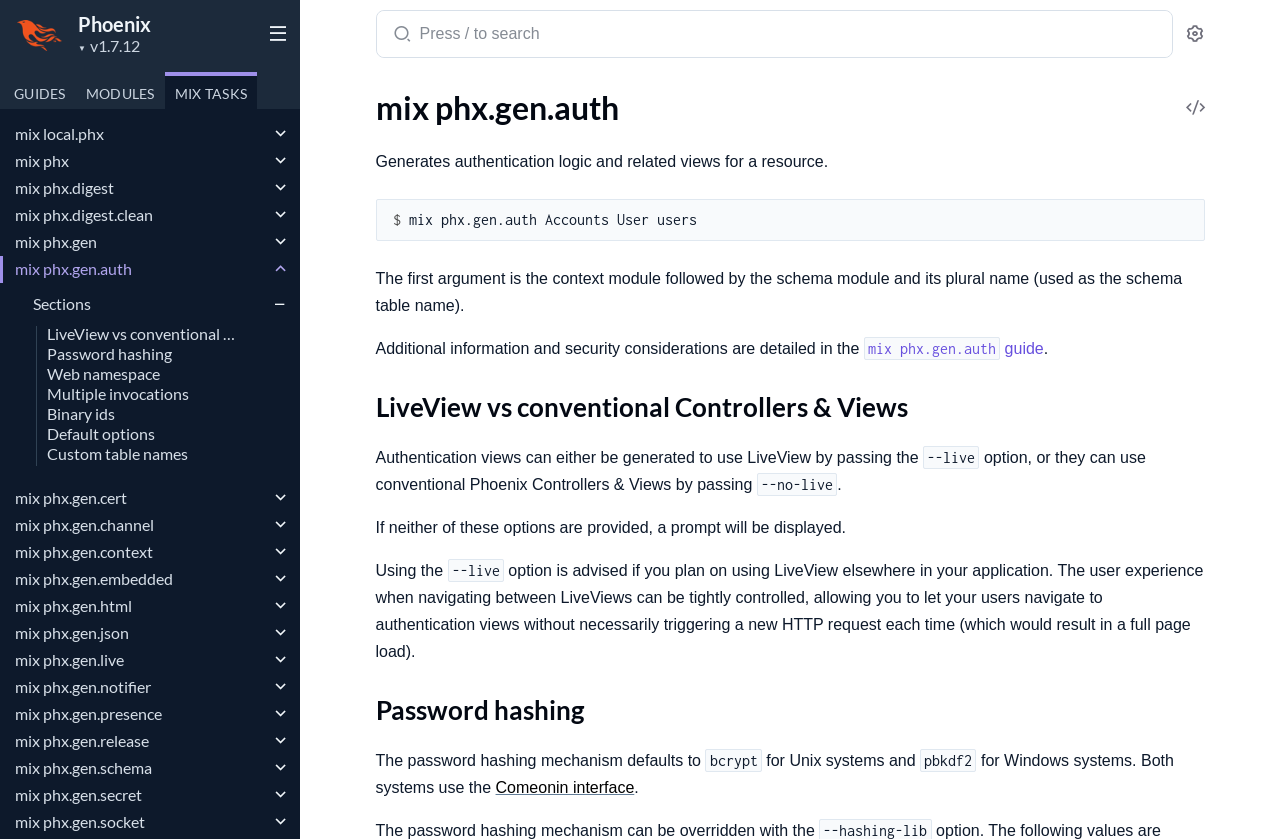What is the purpose of the 'mix phx.gen.auth' command?
Answer briefly with a single word or phrase based on the image.

Generates authentication logic and related views for a resource.